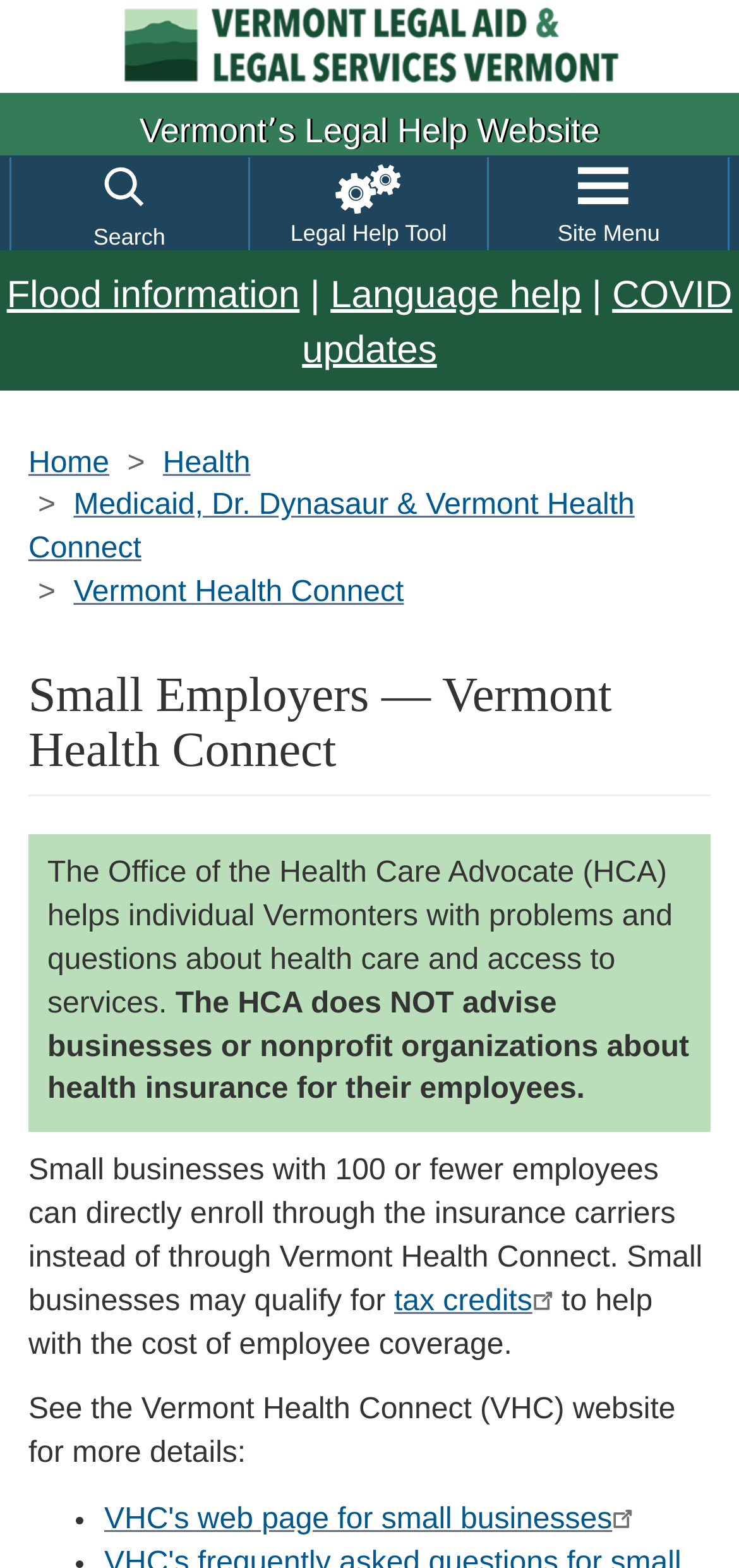Please give a short response to the question using one word or a phrase:
What might be a benefit for small businesses using Vermont Health Connect?

Tax credits